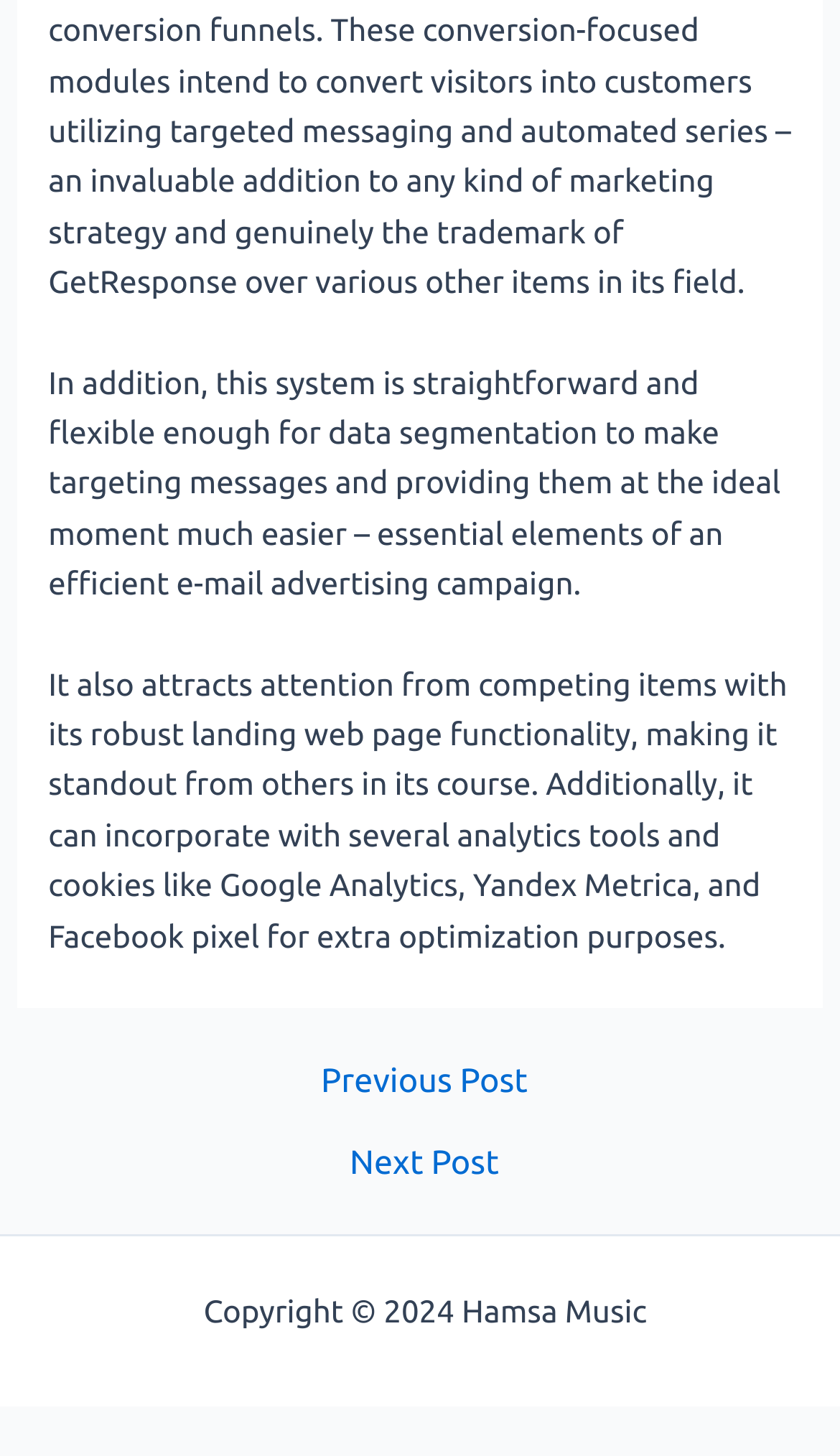What is the navigation section for?
From the screenshot, provide a brief answer in one word or phrase.

Posts